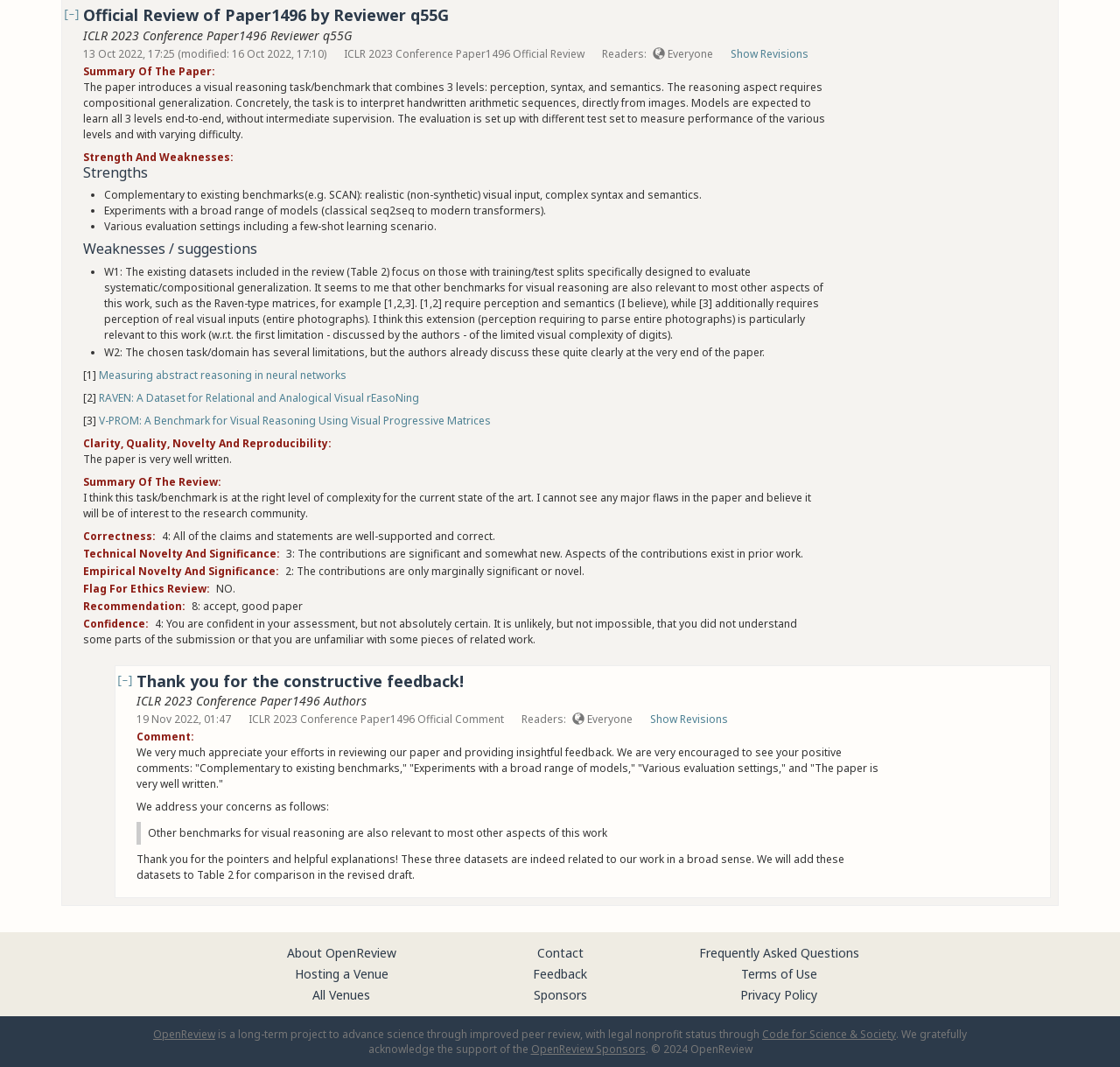Please determine the bounding box coordinates of the element to click on in order to accomplish the following task: "OpenReview". Ensure the coordinates are four float numbers ranging from 0 to 1, i.e., [left, top, right, bottom].

[0.137, 0.962, 0.192, 0.976]